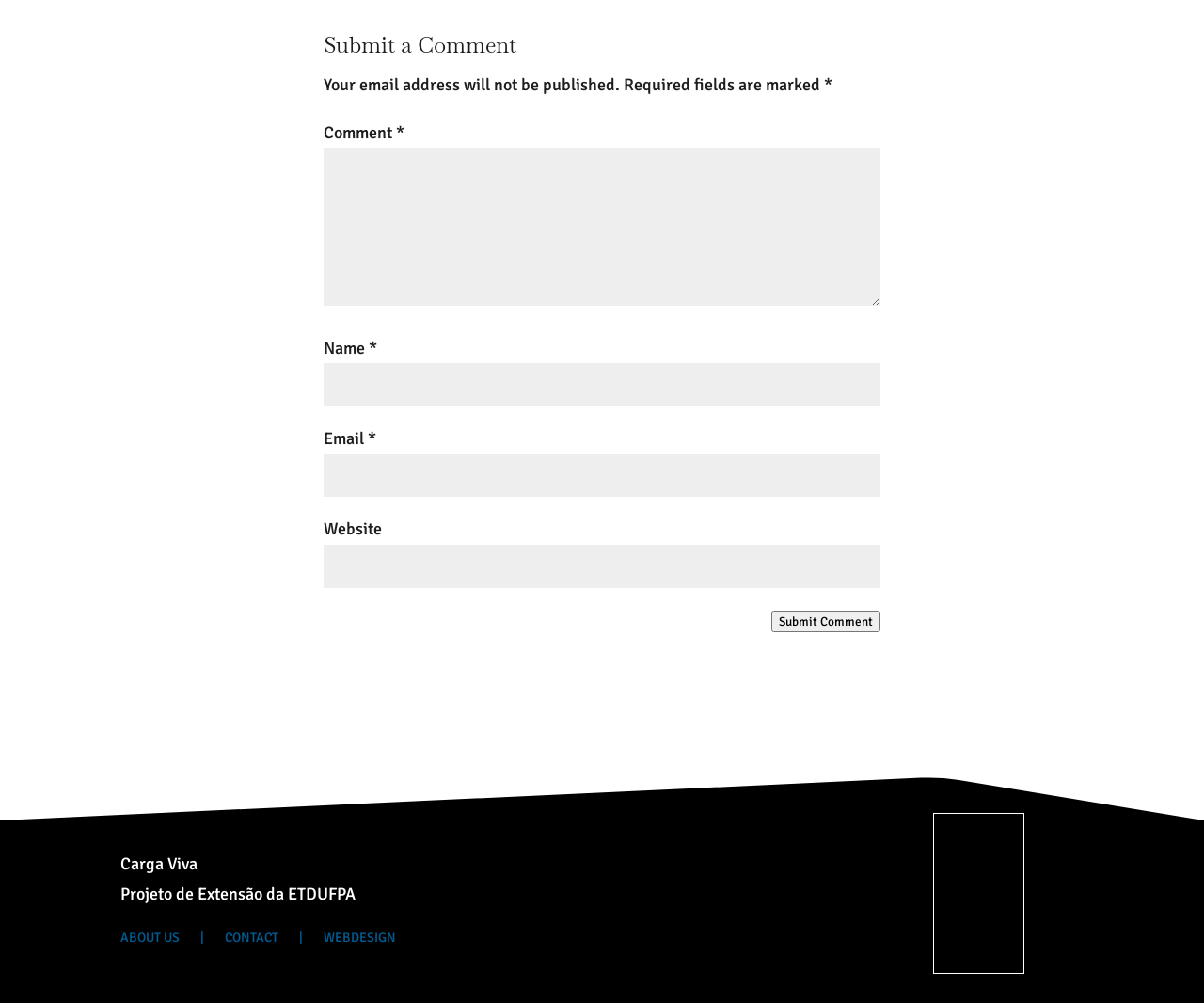Based on the element description parent_node: Email * aria-describedby="email-notes" name="email", identify the bounding box of the UI element in the given webpage screenshot. The coordinates should be in the format (top-left x, top-left y, bottom-right x, bottom-right y) and must be between 0 and 1.

[0.269, 0.453, 0.731, 0.496]